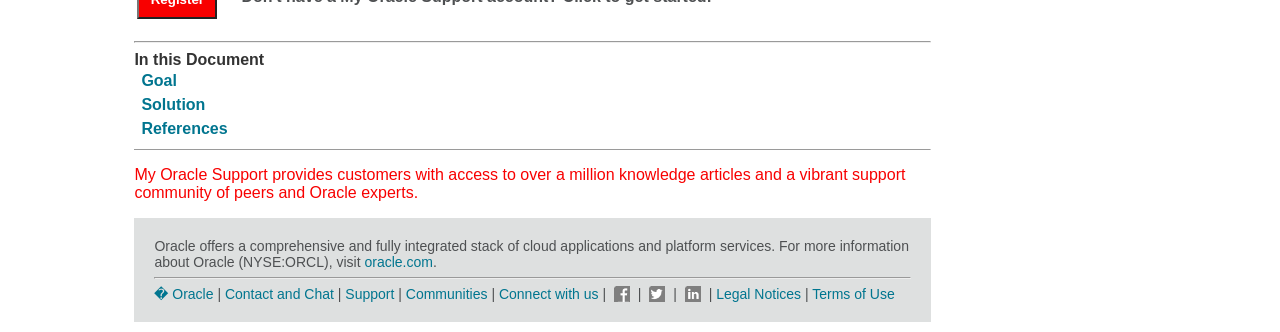Please identify the bounding box coordinates of the area I need to click to accomplish the following instruction: "Contact and Chat".

[0.176, 0.86, 0.261, 0.908]